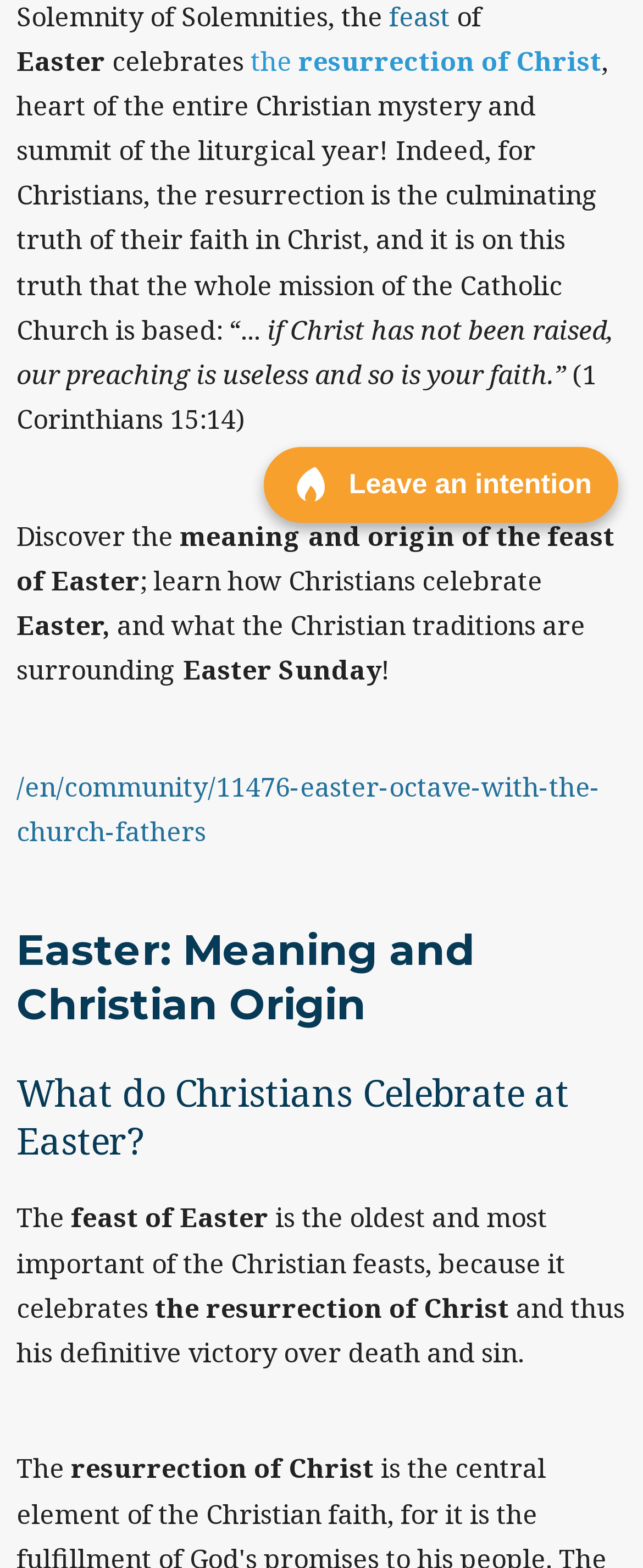Using the webpage screenshot, find the UI element described by the. Provide the bounding box coordinates in the format (top-left x, top-left y, bottom-right x, bottom-right y), ensuring all values are floating point numbers between 0 and 1.

[0.39, 0.027, 0.454, 0.05]